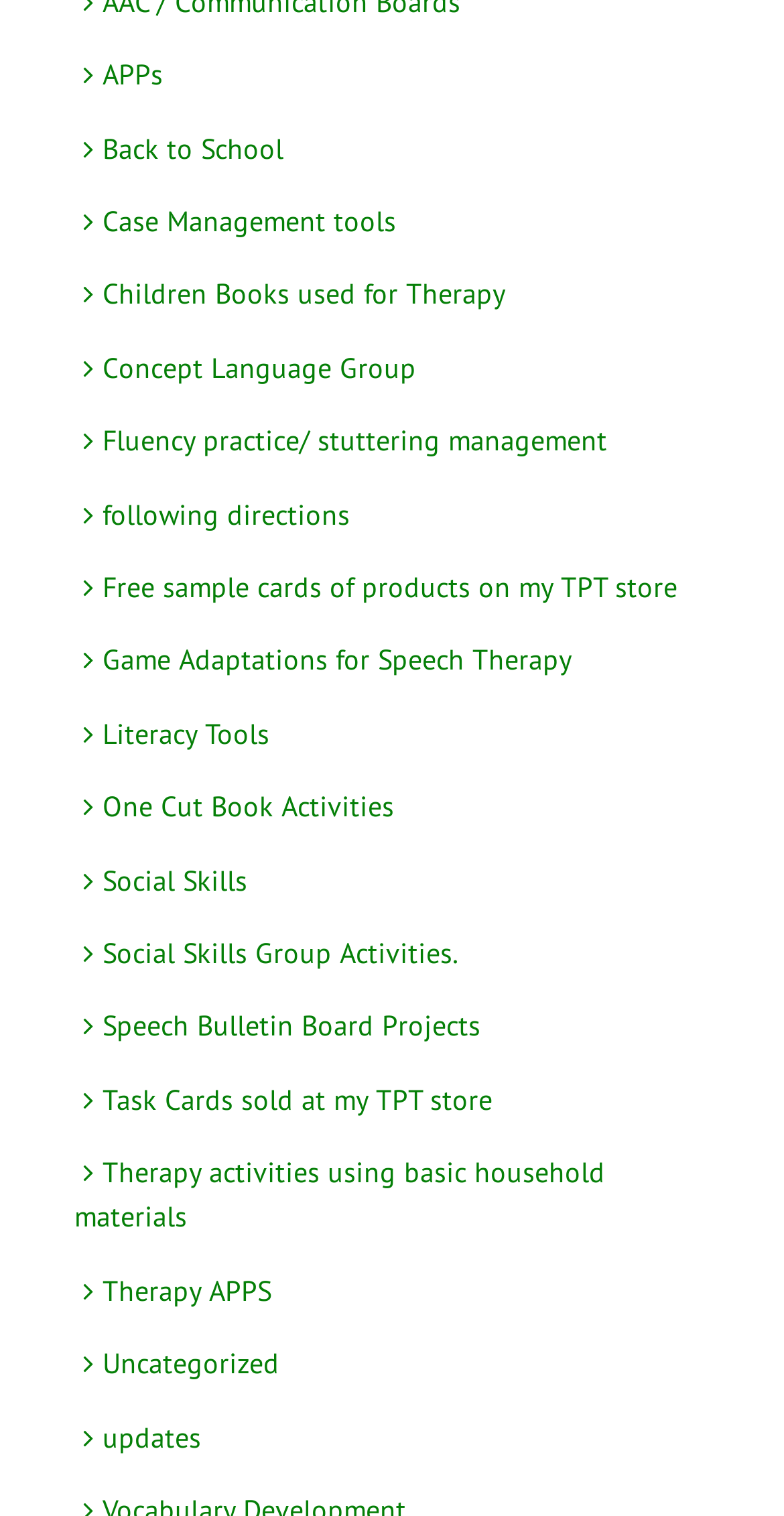Find the bounding box coordinates of the area to click in order to follow the instruction: "View Case Management tools".

[0.095, 0.134, 0.505, 0.158]